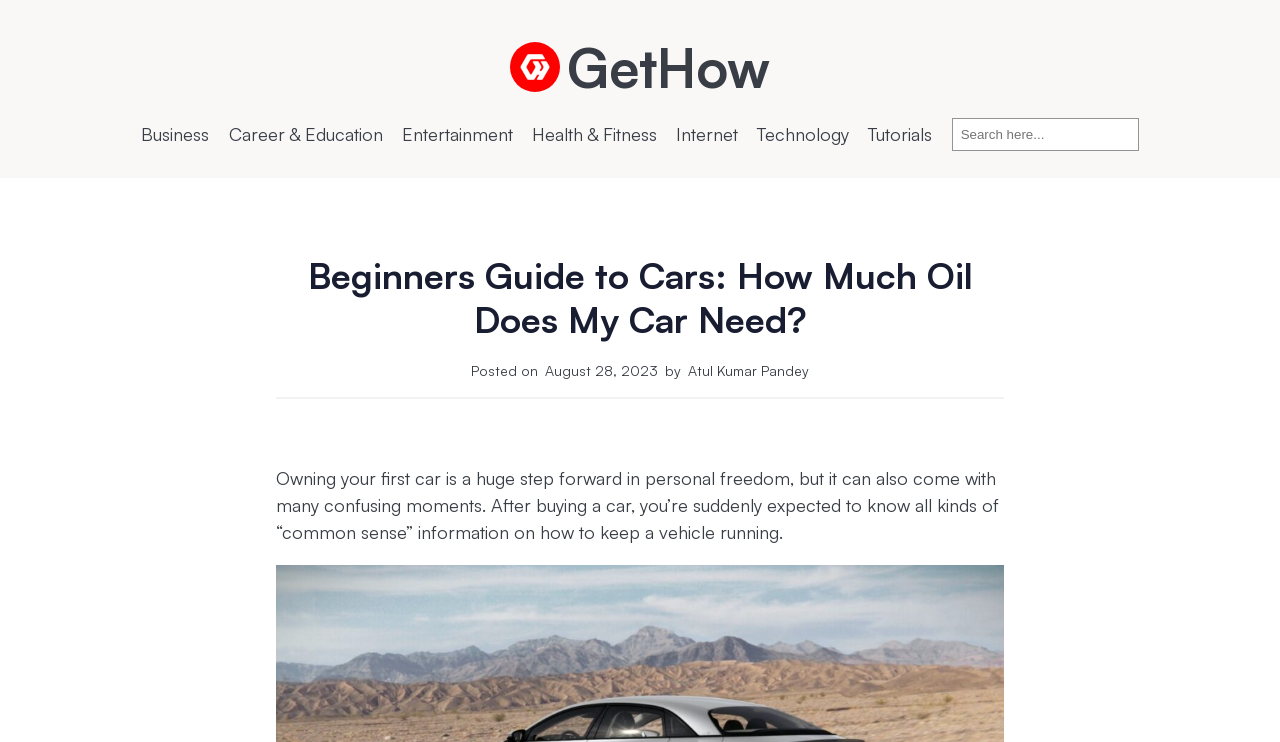Kindly determine the bounding box coordinates for the area that needs to be clicked to execute this instruction: "view Business category".

[0.11, 0.164, 0.164, 0.2]